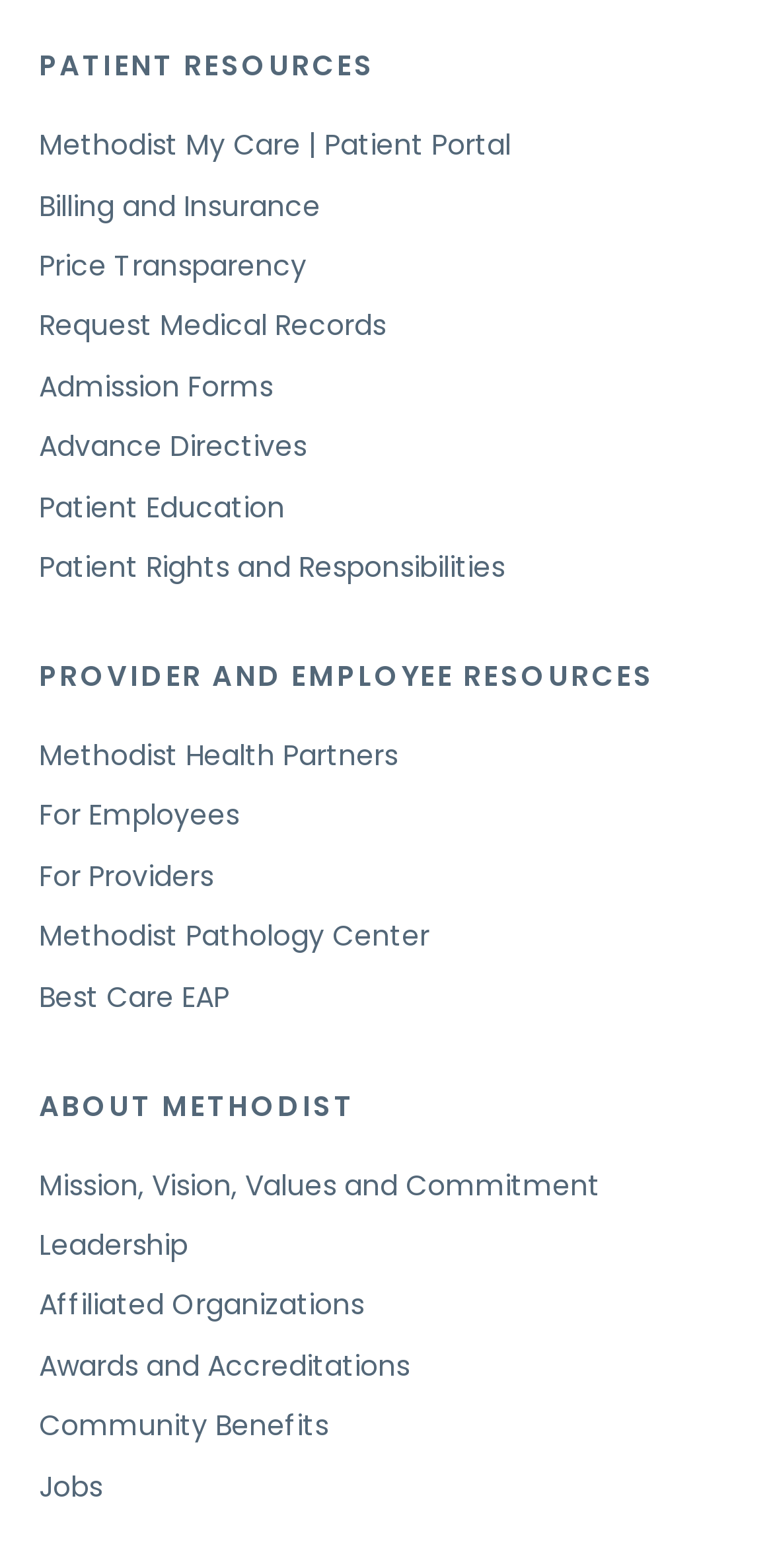Respond to the question with just a single word or phrase: 
What is the first link under 'ABOUT METHODIST'?

Mission, Vision, Values and Commitment